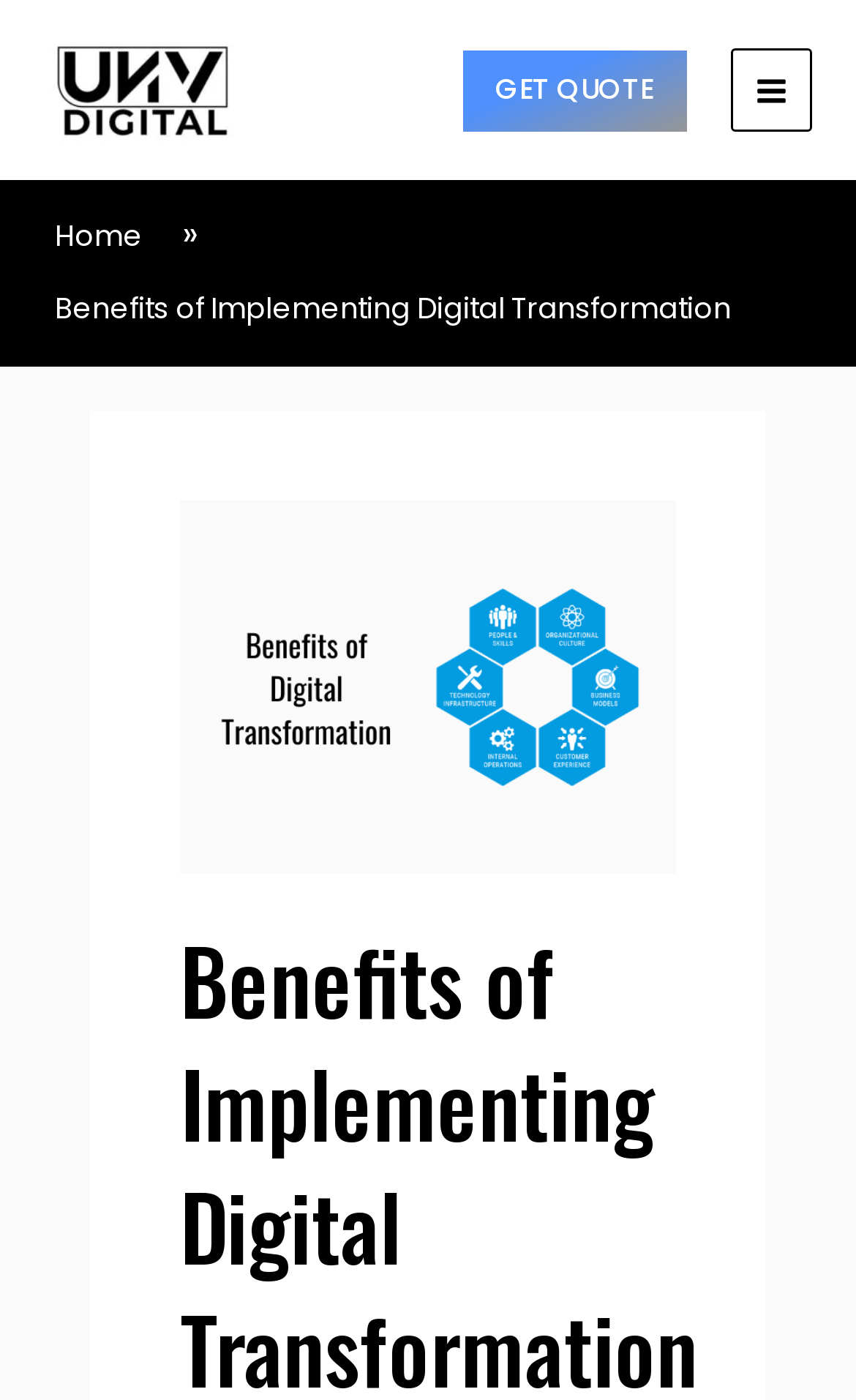Answer the following inquiry with a single word or phrase:
What is the topic of the webpage?

Digital Transformation Strategies